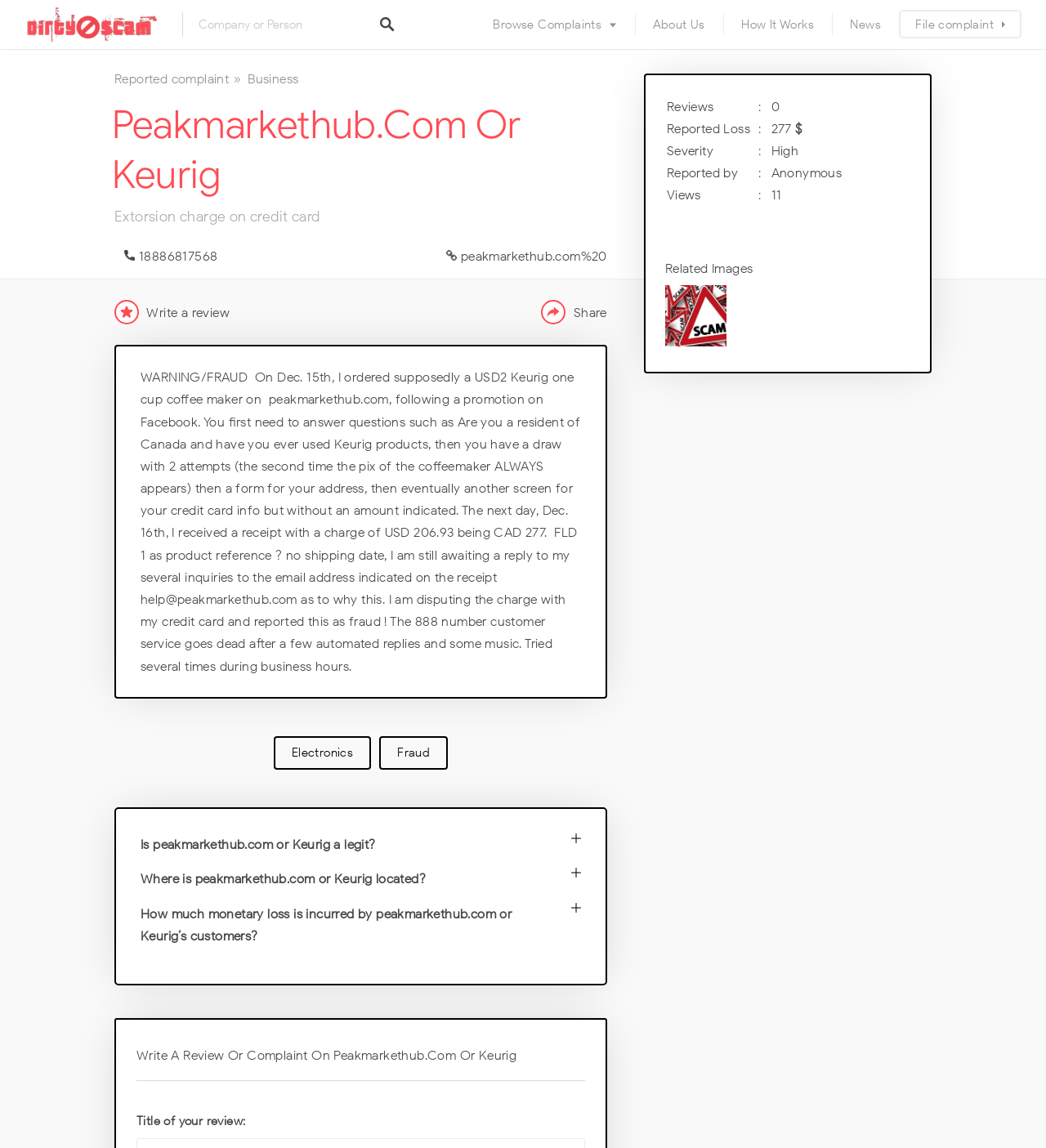How many reviews are there on this webpage?
Could you answer the question in a detailed manner, providing as much information as possible?

I counted the number of reviews on the webpage and found only one review written by an anonymous user.